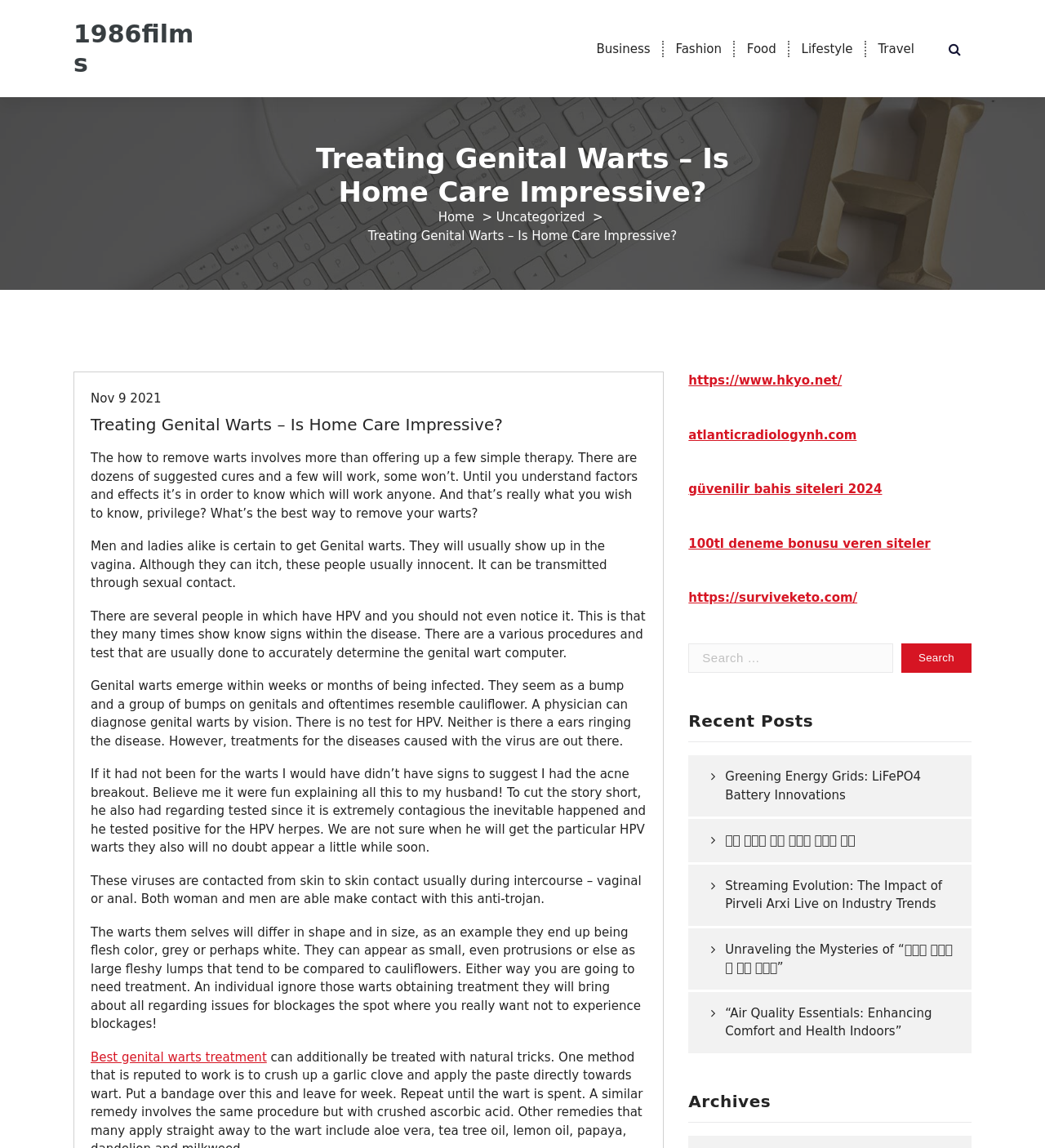How many links are there in the 'Recent Posts' section?
Please provide a detailed and comprehensive answer to the question.

The 'Recent Posts' section is located at the bottom of the webpage and contains 5 links to different articles, each represented by a heading element with a font awesome icon.